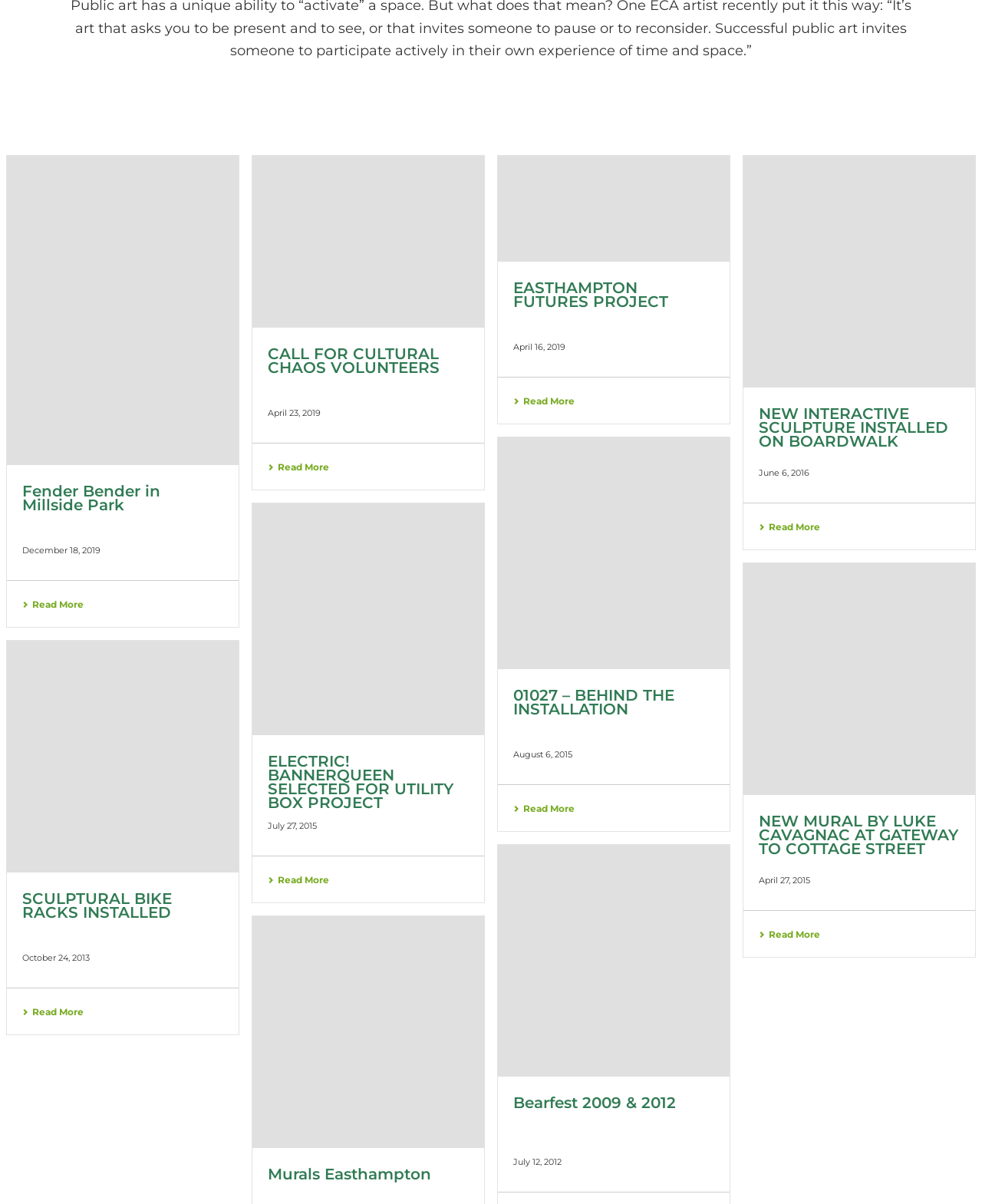How many articles are on this webpage?
Based on the screenshot, provide your answer in one word or phrase.

9